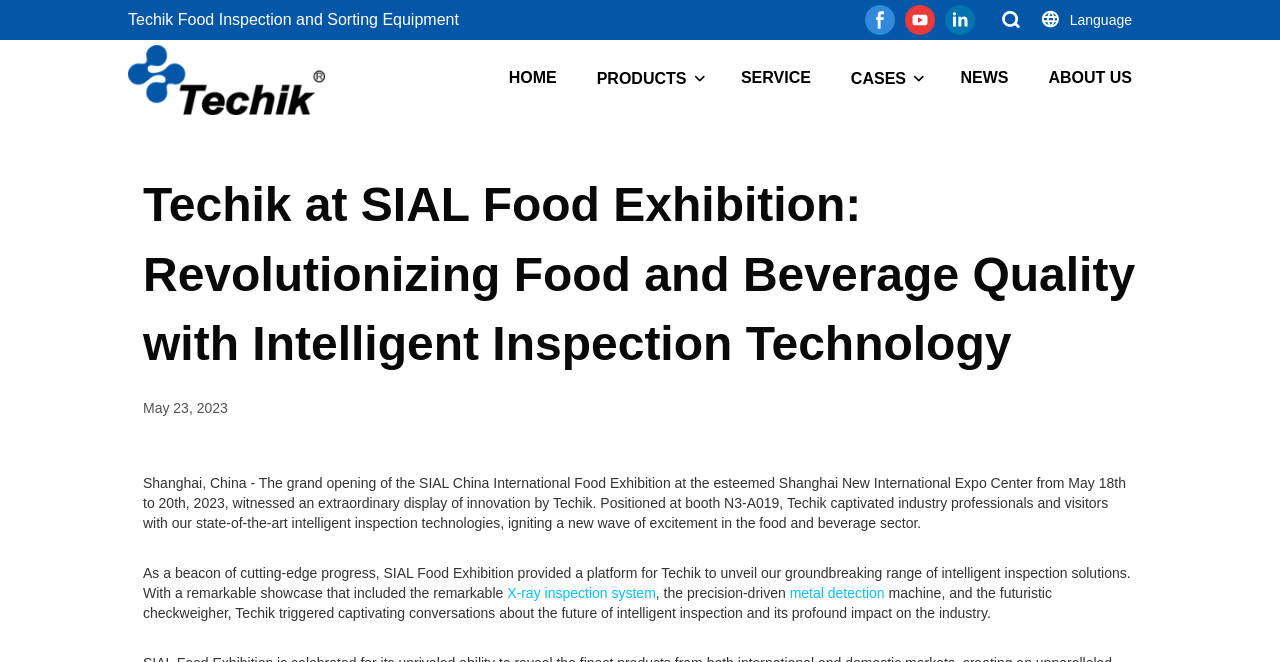Identify the bounding box coordinates of the region that needs to be clicked to carry out this instruction: "Check NEWS". Provide these coordinates as four float numbers ranging from 0 to 1, i.e., [left, top, right, bottom].

[0.75, 0.098, 0.788, 0.136]